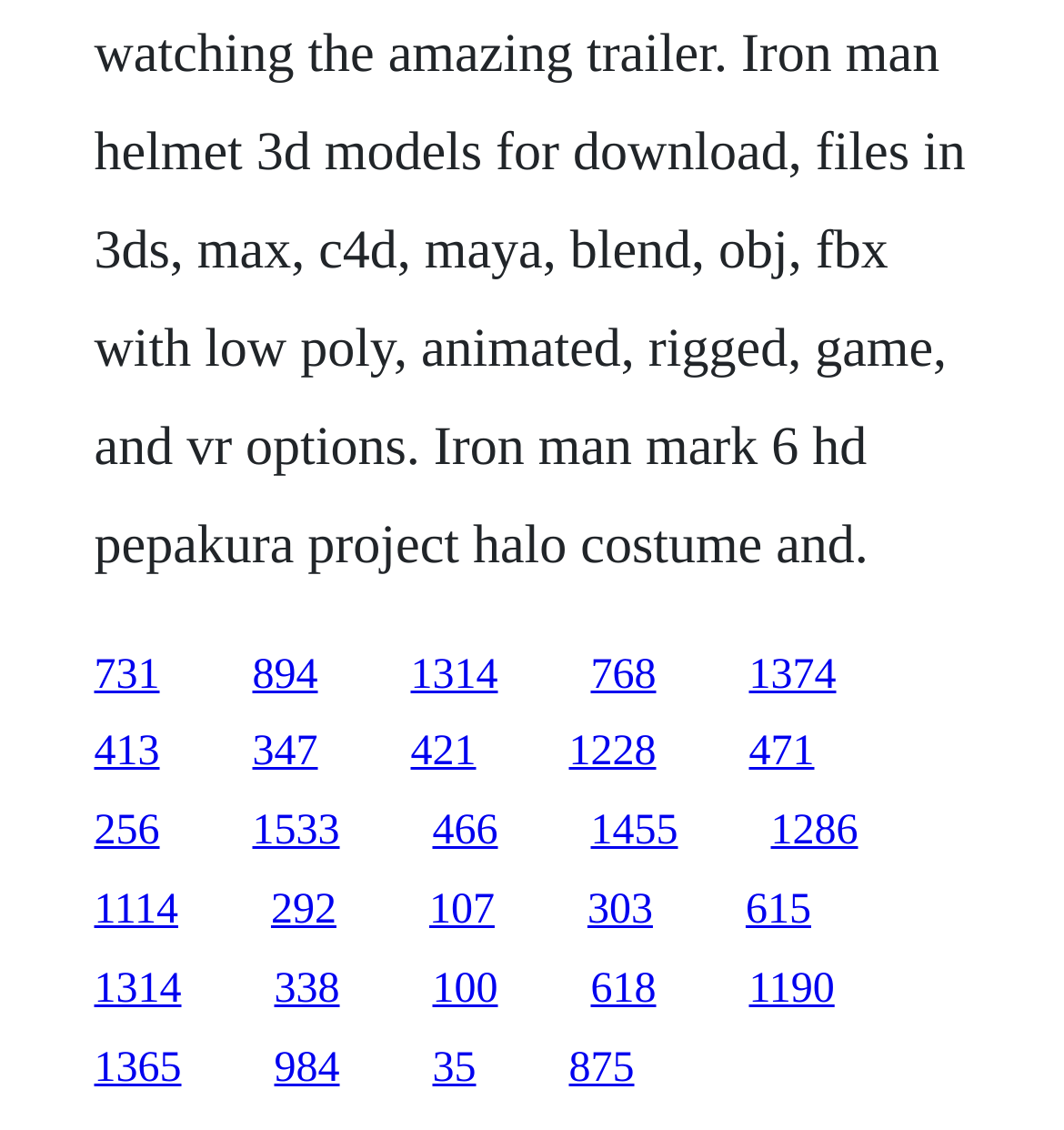What is the approximate width of each link?
From the screenshot, supply a one-word or short-phrase answer.

0.06-0.1